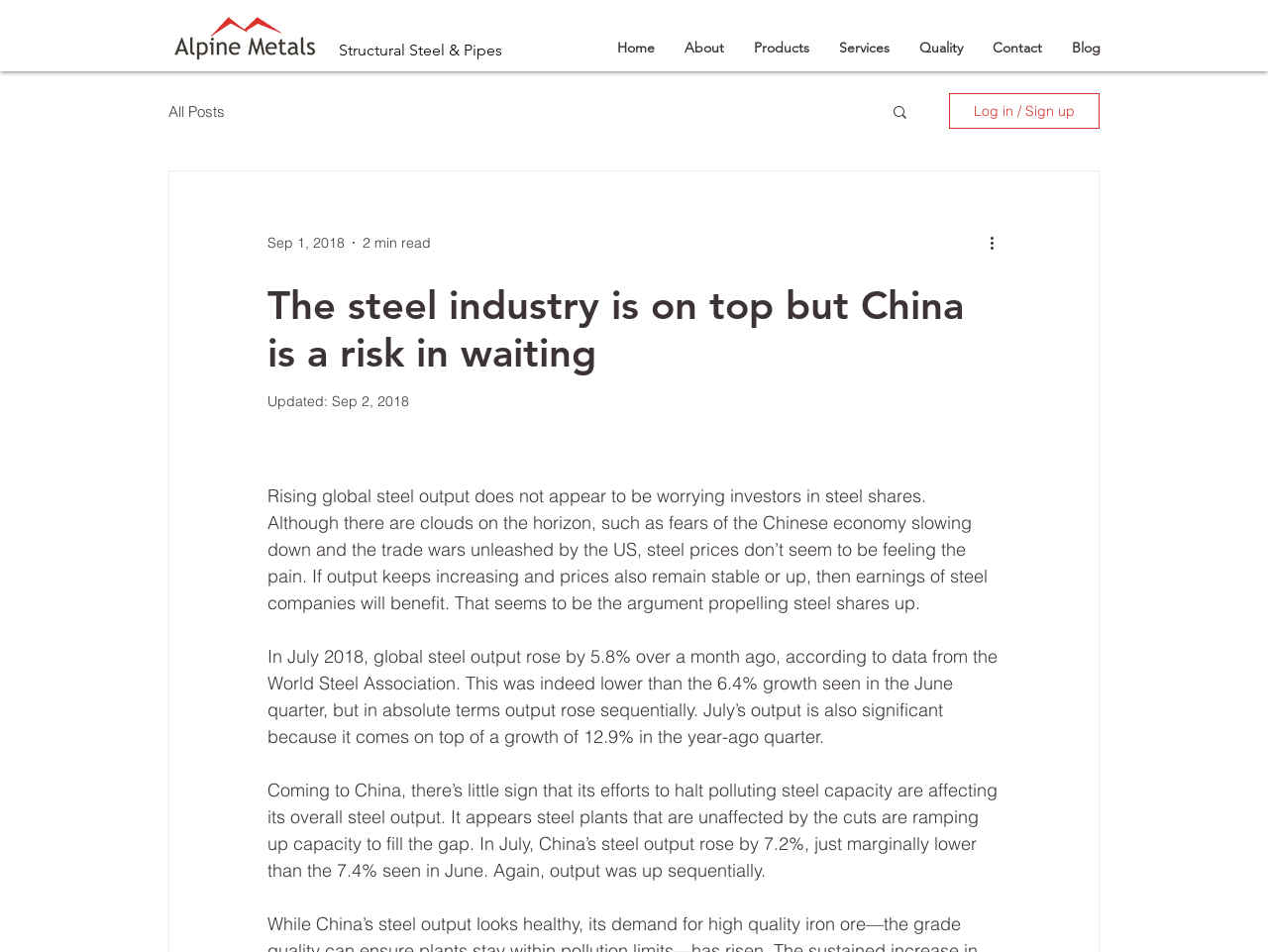Please find the bounding box coordinates for the clickable element needed to perform this instruction: "Click the 'More actions' button".

[0.778, 0.242, 0.797, 0.267]